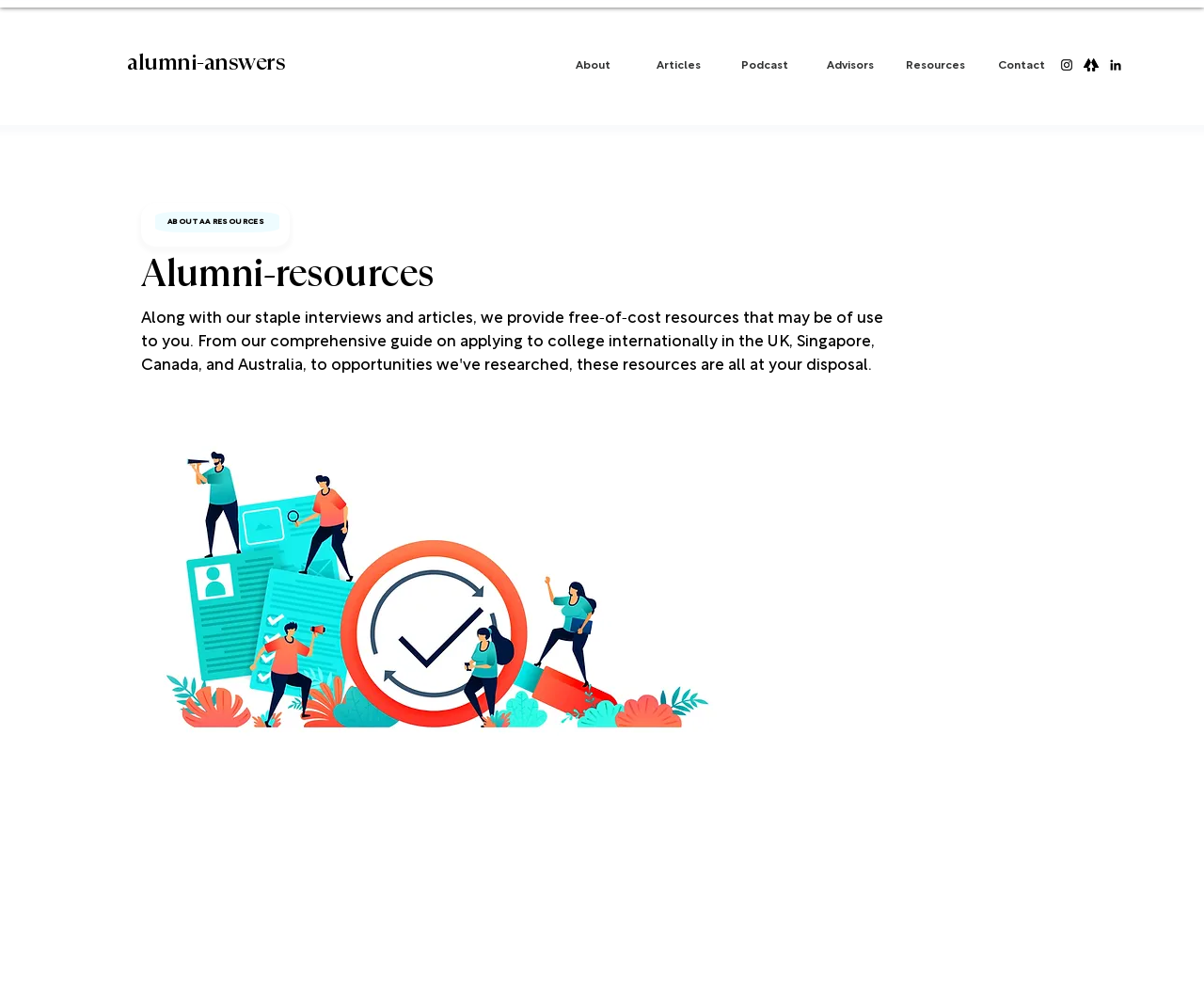What is the focus of the 'Alumni-resources' section?
Please respond to the question with as much detail as possible.

The 'Alumni-resources' section has a heading 'INTERNATIONAL APP.' which suggests that the focus of this section is on applying to college internationally.